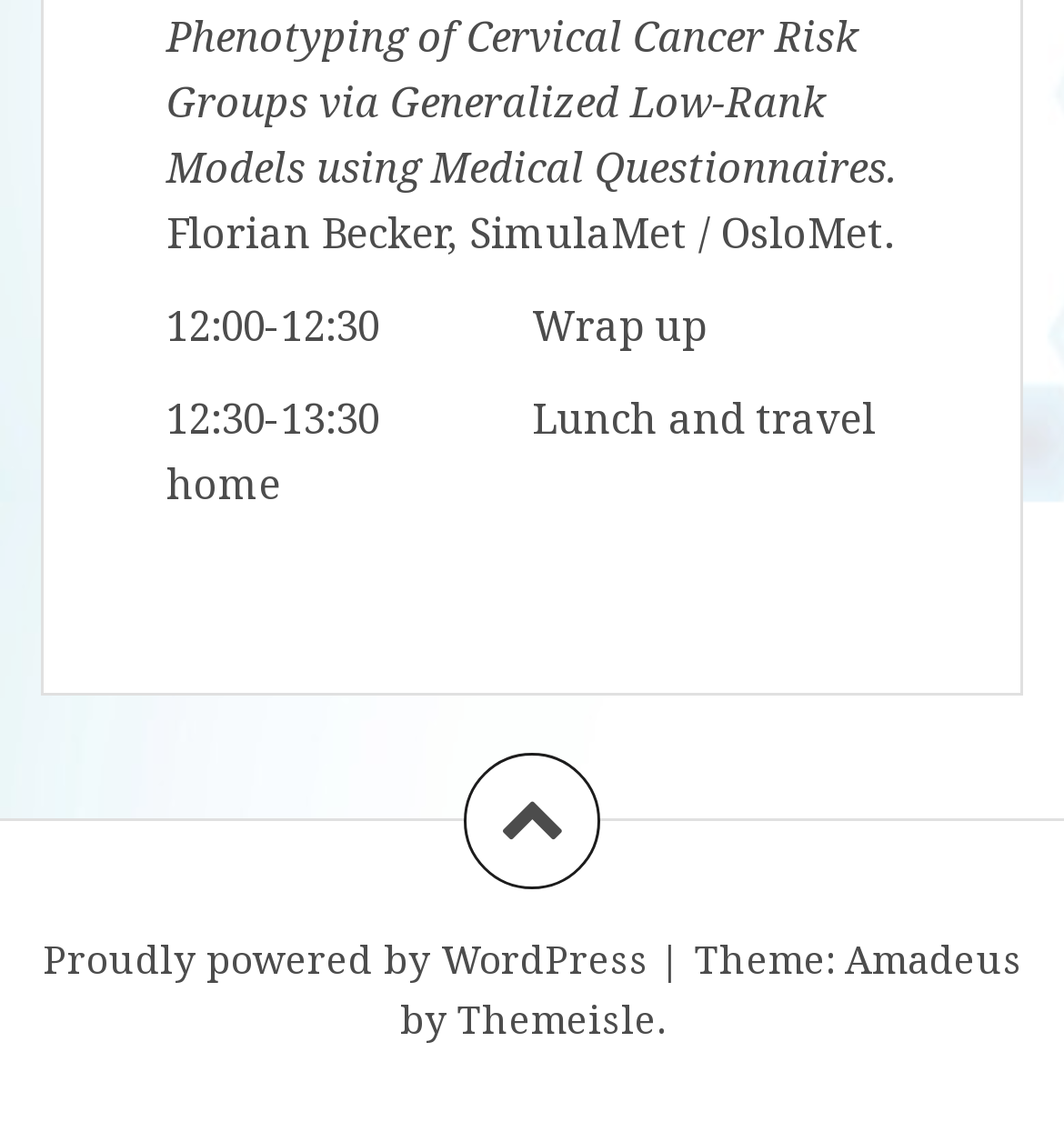Bounding box coordinates should be in the format (top-left x, top-left y, bottom-right x, bottom-right y) and all values should be floating point numbers between 0 and 1. Determine the bounding box coordinate for the UI element described as: Amadeus

[0.794, 0.823, 0.96, 0.869]